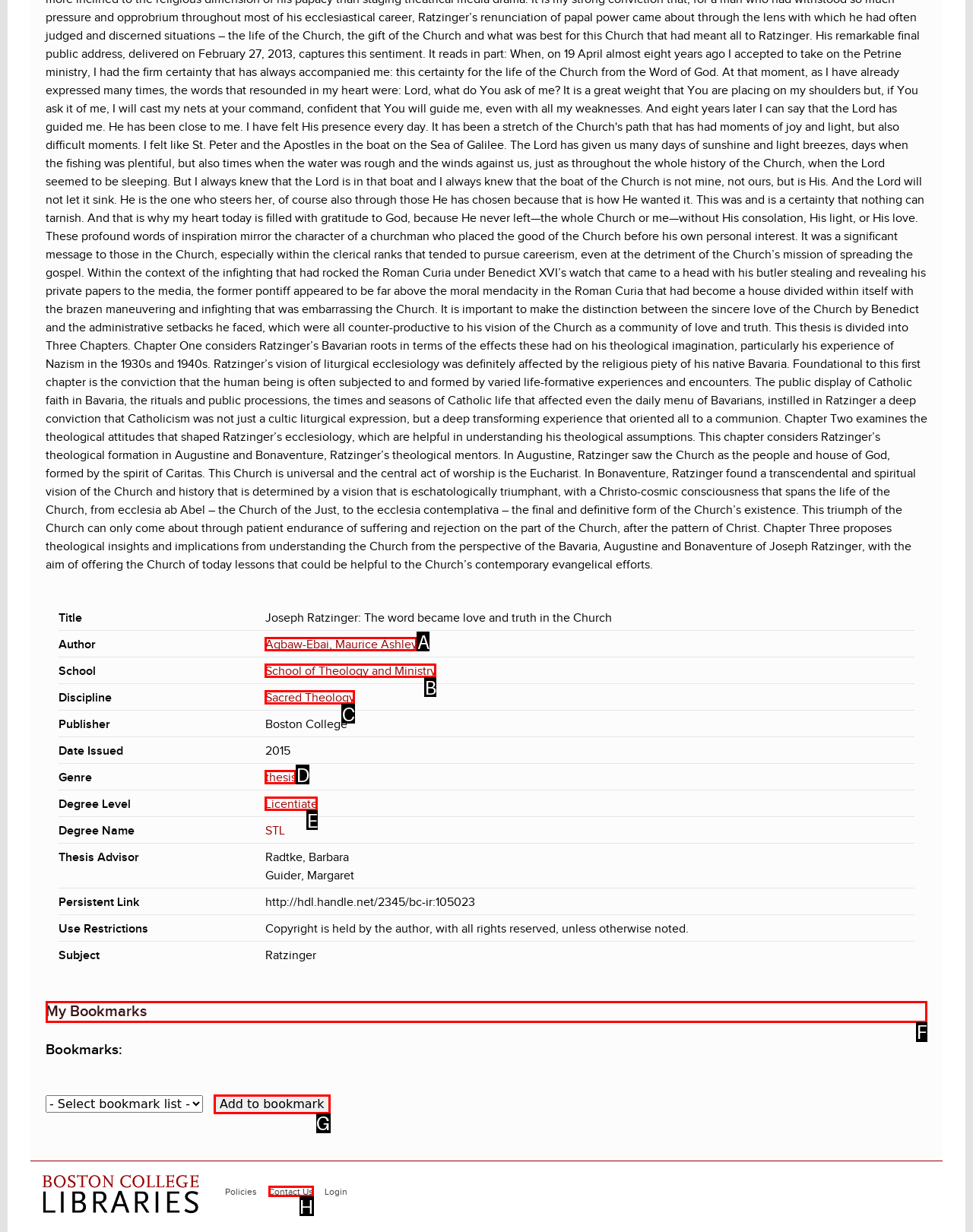Point out the specific HTML element to click to complete this task: View bookmarks Reply with the letter of the chosen option.

F